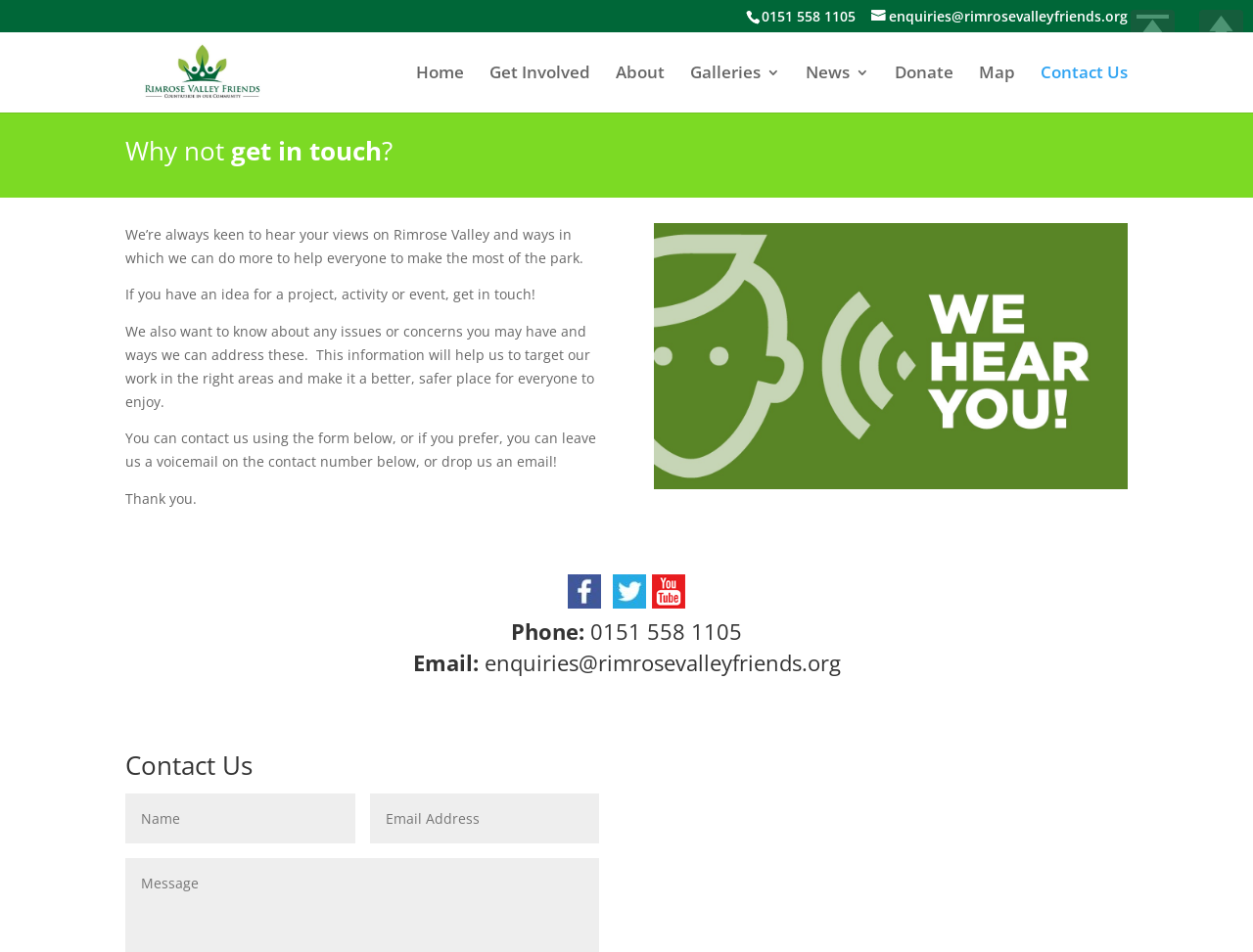What is the phone number to contact Rimrose Valley Friends?
From the screenshot, provide a brief answer in one word or phrase.

0151 558 1105